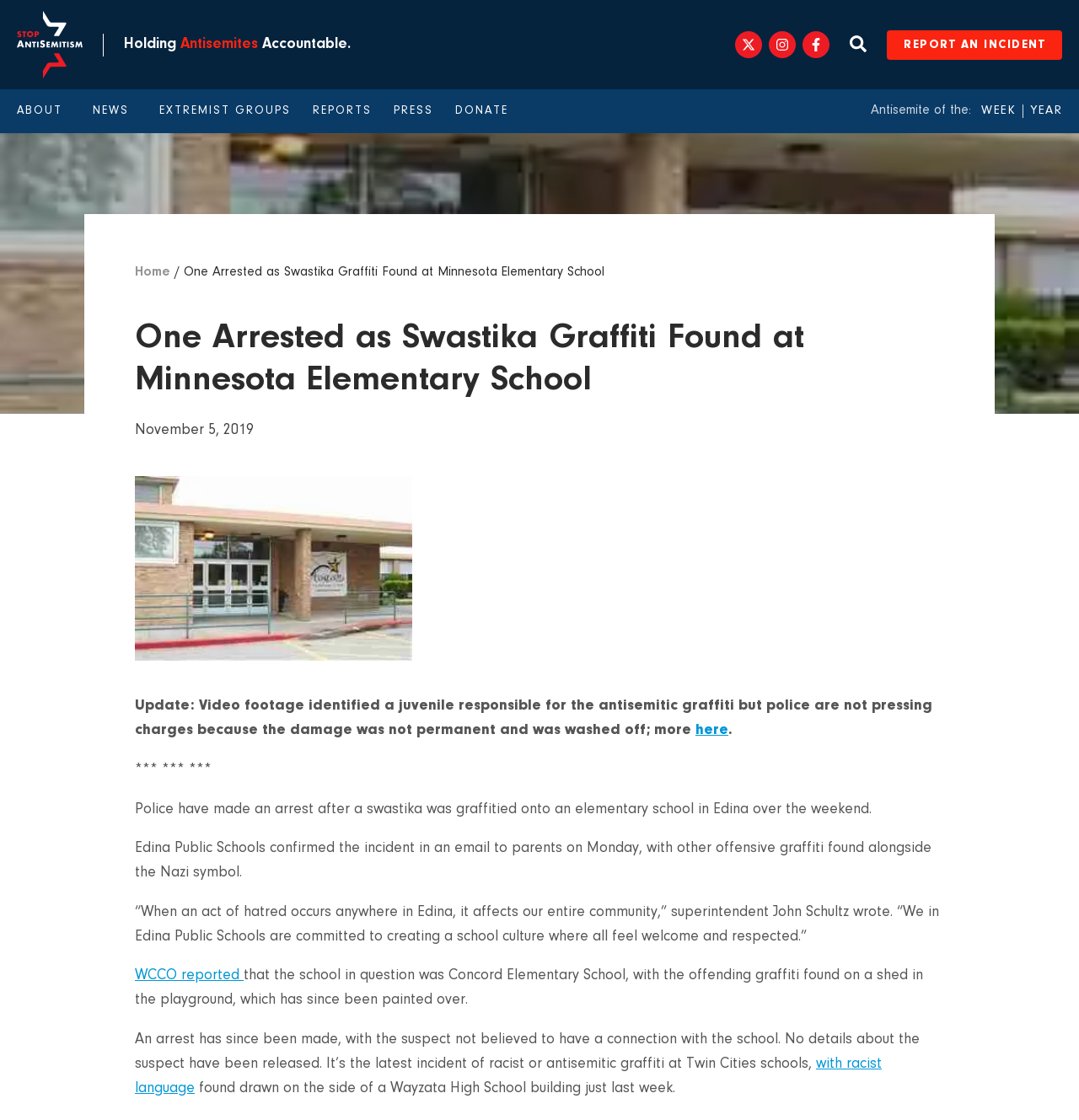What is the name of the elementary school where the incident occurred?
Please give a detailed and elaborate explanation in response to the question.

I found this answer by reading the article content, specifically the sentence 'WCCO reported that the school in question was Concord Elementary School, with the offending graffiti found on a shed in the playground, which has since been painted over.'